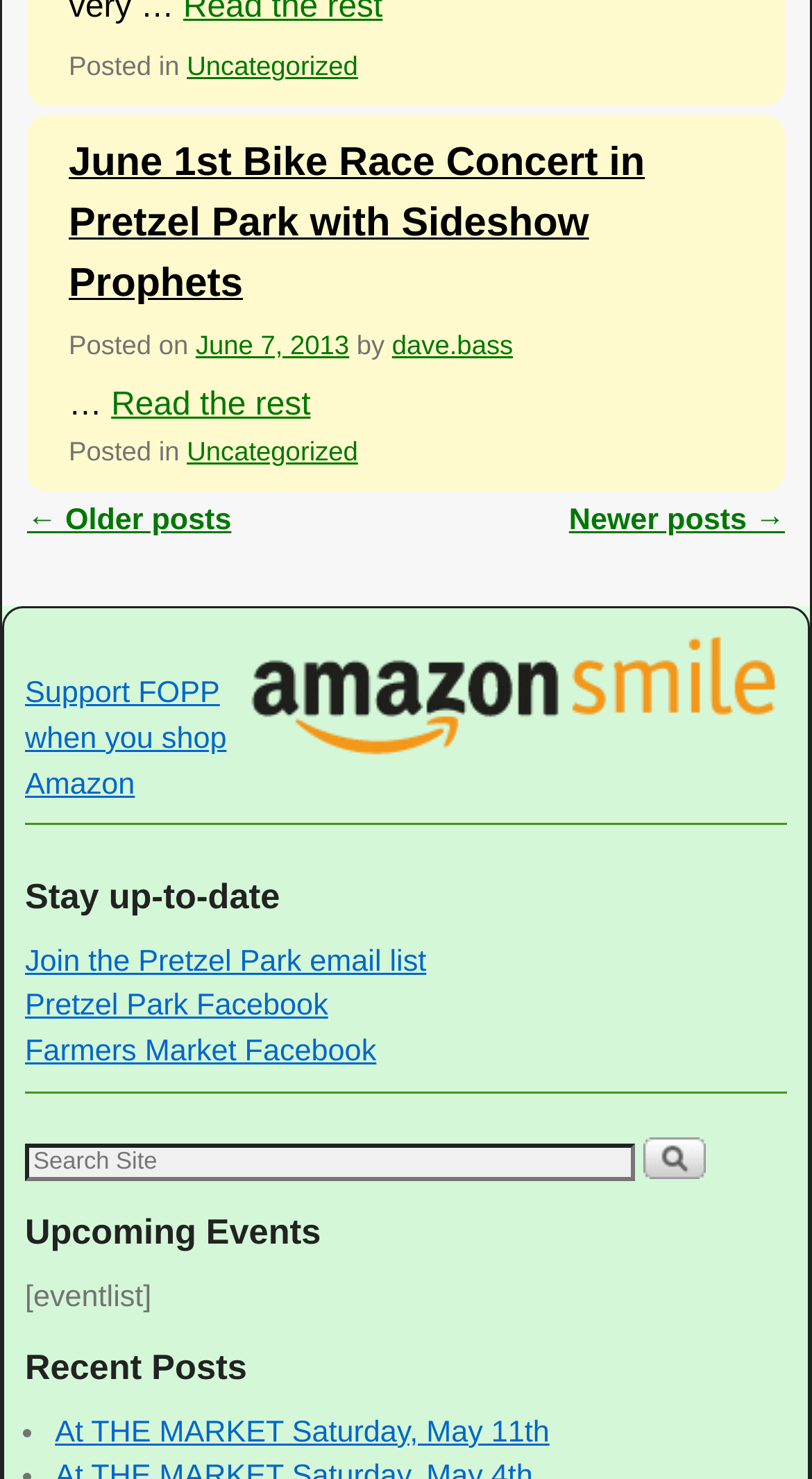Provide the bounding box coordinates of the HTML element this sentence describes: "alt="Search"". The bounding box coordinates consist of four float numbers between 0 and 1, i.e., [left, top, right, bottom].

[0.792, 0.769, 0.869, 0.798]